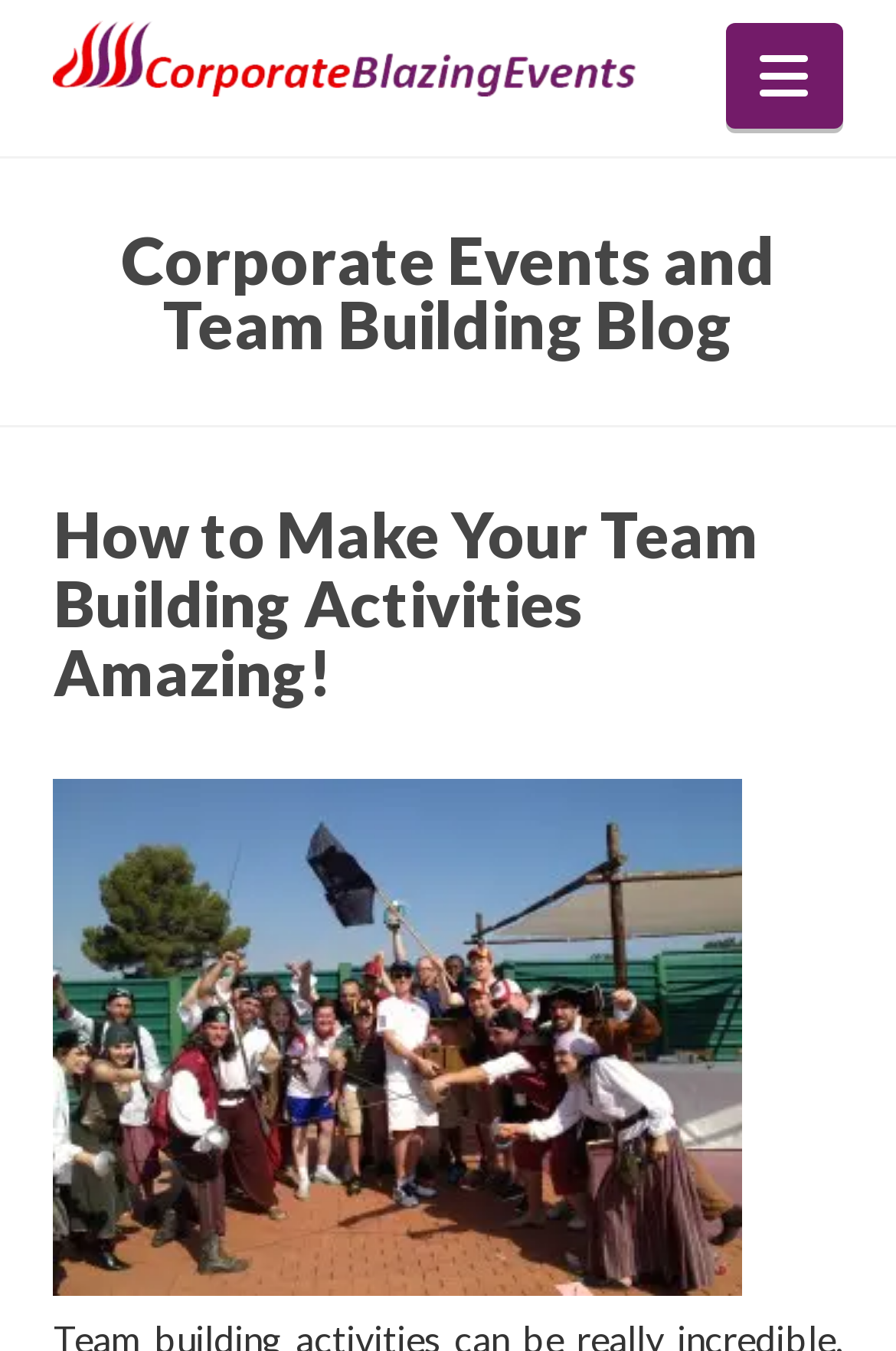Based on the image, provide a detailed response to the question:
What is the purpose of the button 'Navigation'?

I found the answer by looking at the button element with the text 'Navigation' and its property 'expanded' set to False, which suggests that it is used to expand or collapse the navigation menu.